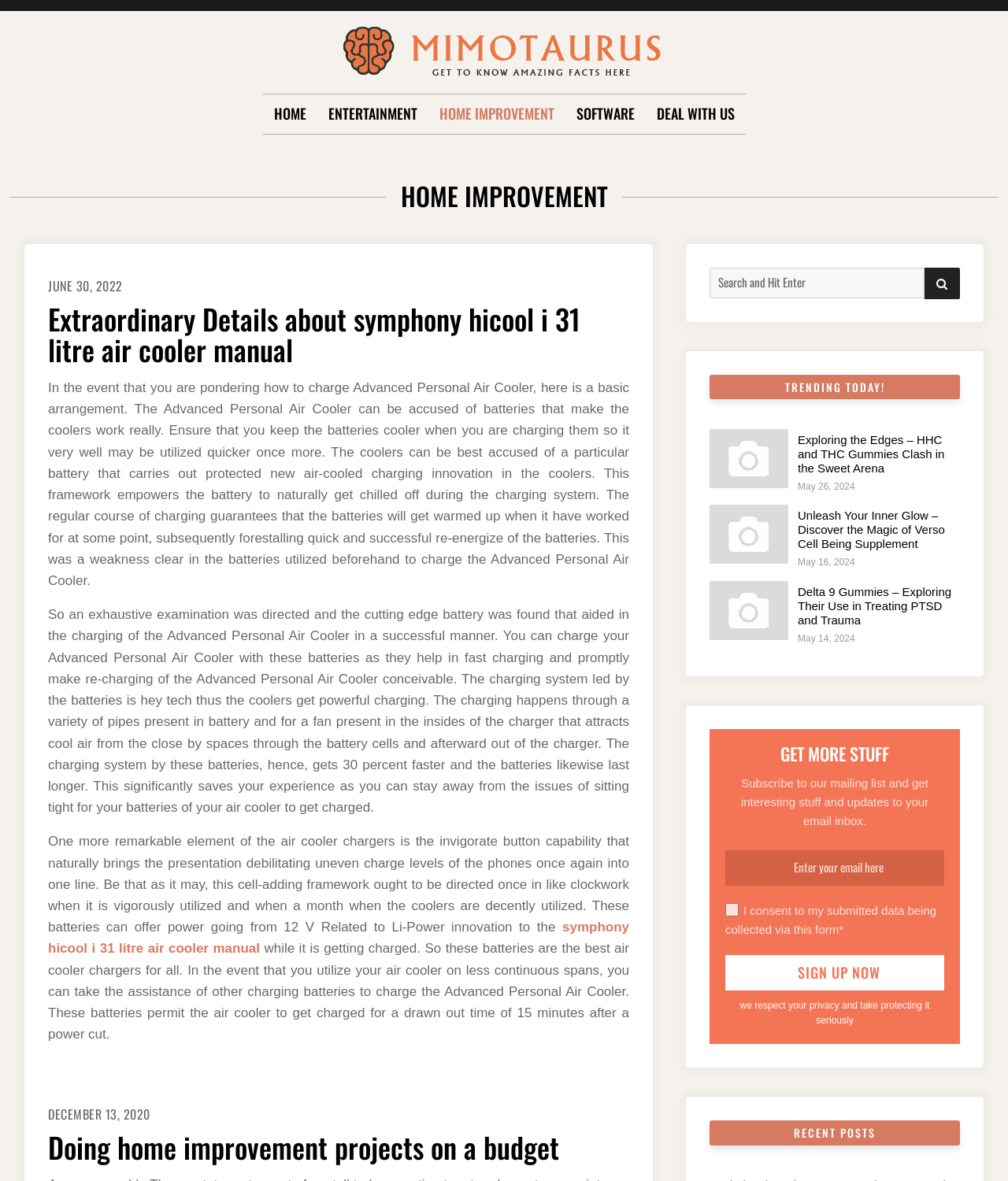Please specify the bounding box coordinates of the element that should be clicked to execute the given instruction: 'Click on the 'HOME' link in the primary menu'. Ensure the coordinates are four float numbers between 0 and 1, expressed as [left, top, right, bottom].

[0.271, 0.08, 0.304, 0.113]